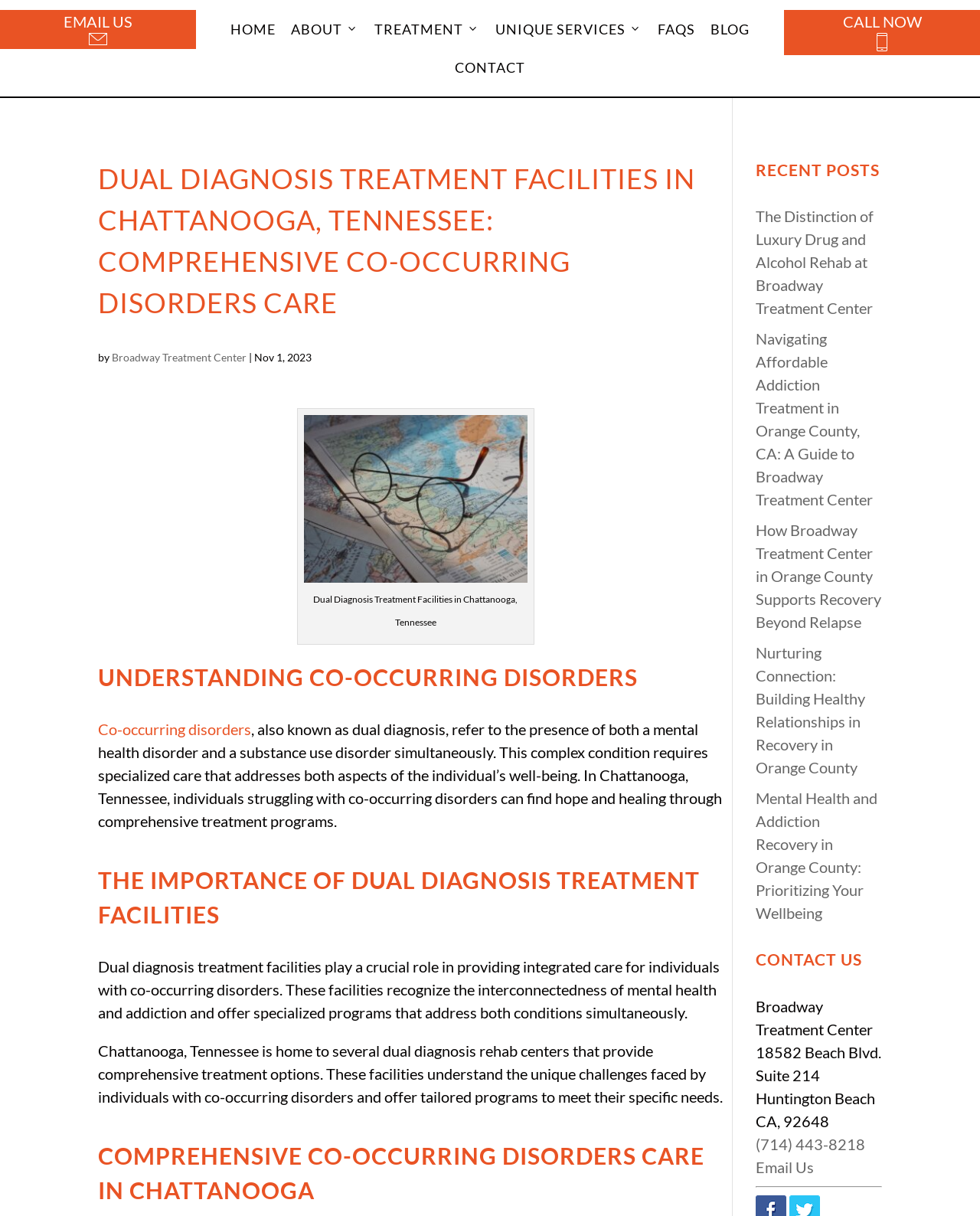Locate the bounding box of the UI element based on this description: "(714) 443-8218". Provide four float numbers between 0 and 1 as [left, top, right, bottom].

[0.771, 0.933, 0.883, 0.948]